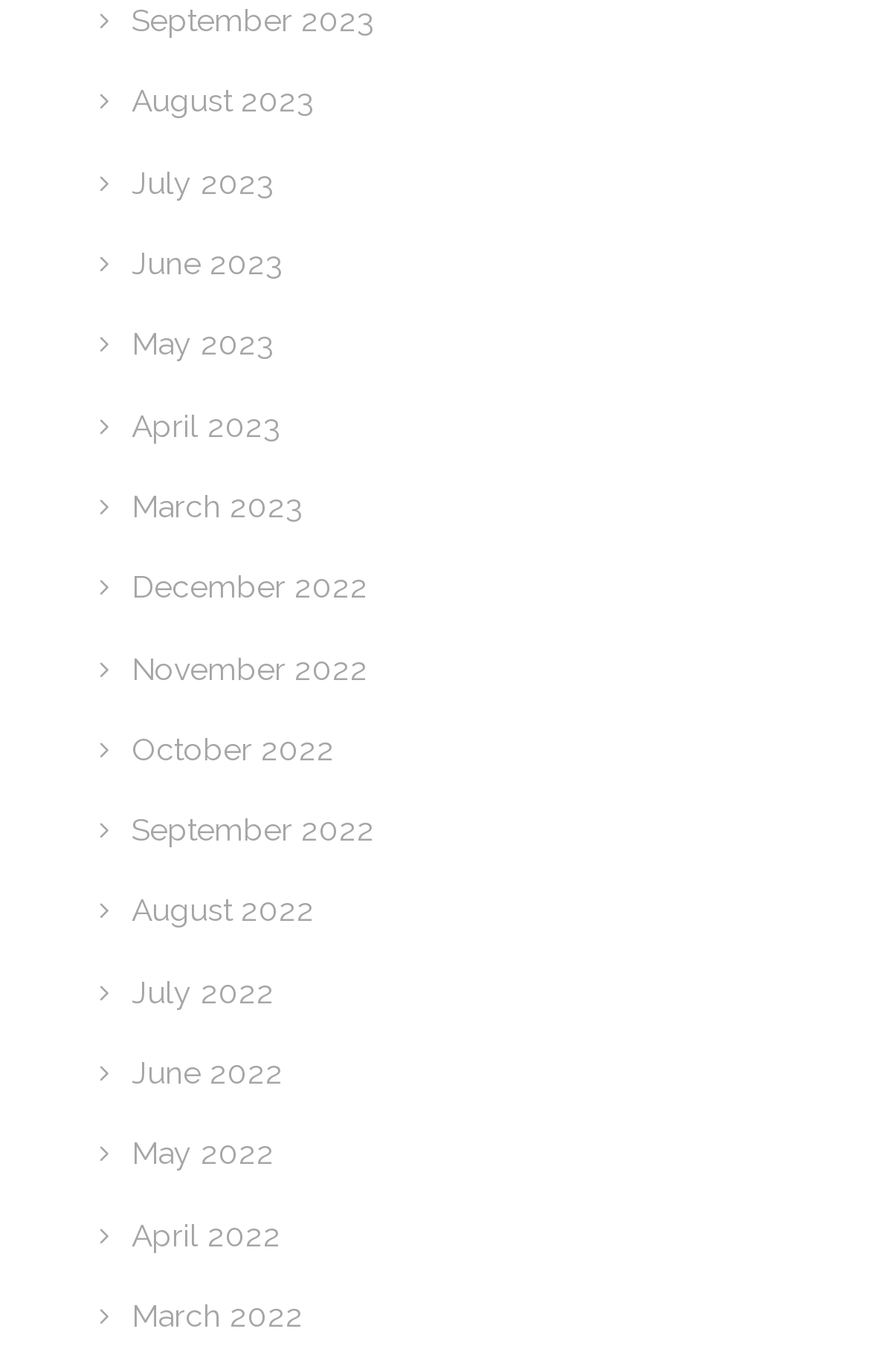Could you specify the bounding box coordinates for the clickable section to complete the following instruction: "Enter your email address"?

None